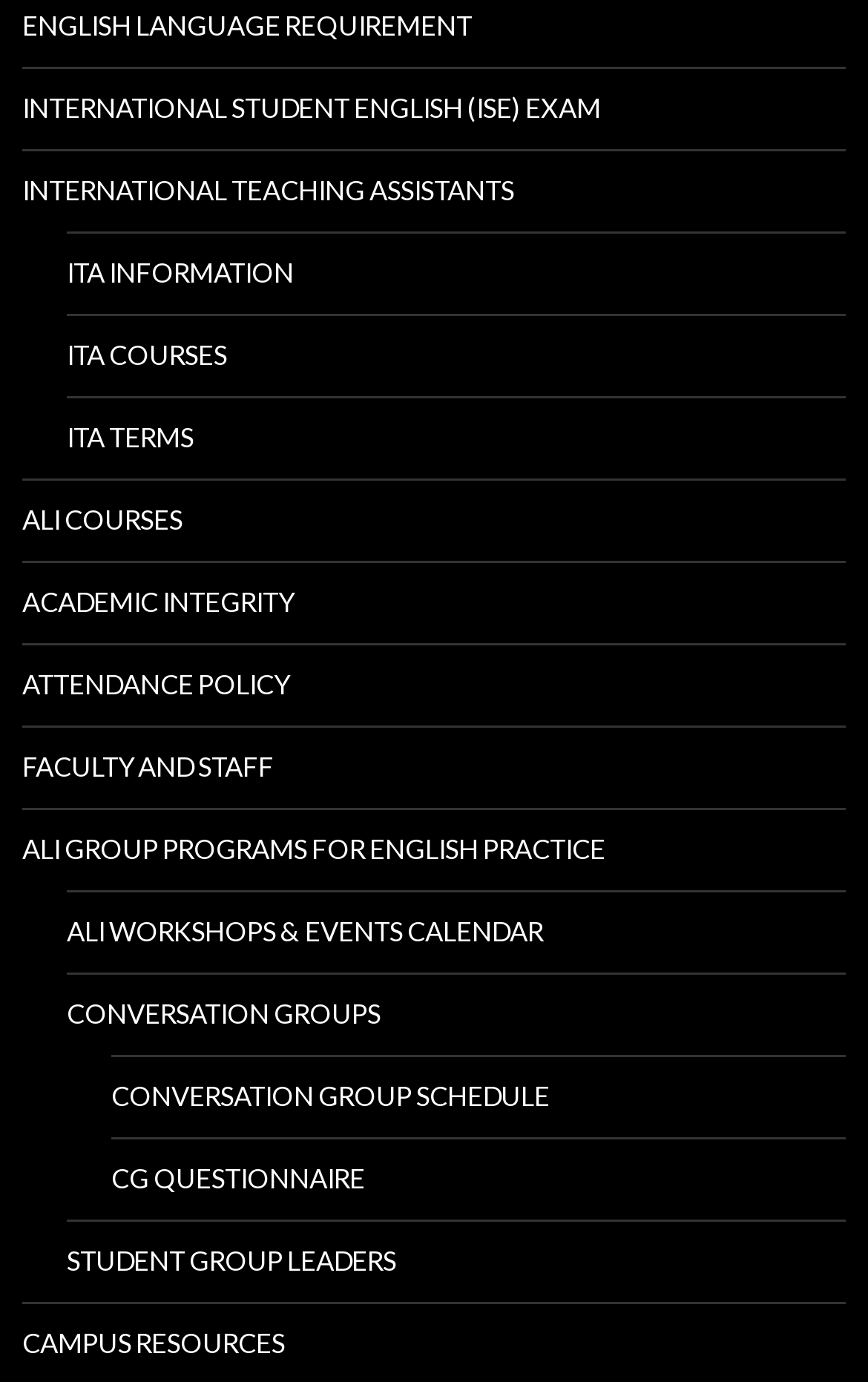Determine the bounding box coordinates of the section I need to click to execute the following instruction: "Find out about Faculty and Staff". Provide the coordinates as four float numbers between 0 and 1, i.e., [left, top, right, bottom].

[0.026, 0.527, 0.974, 0.585]